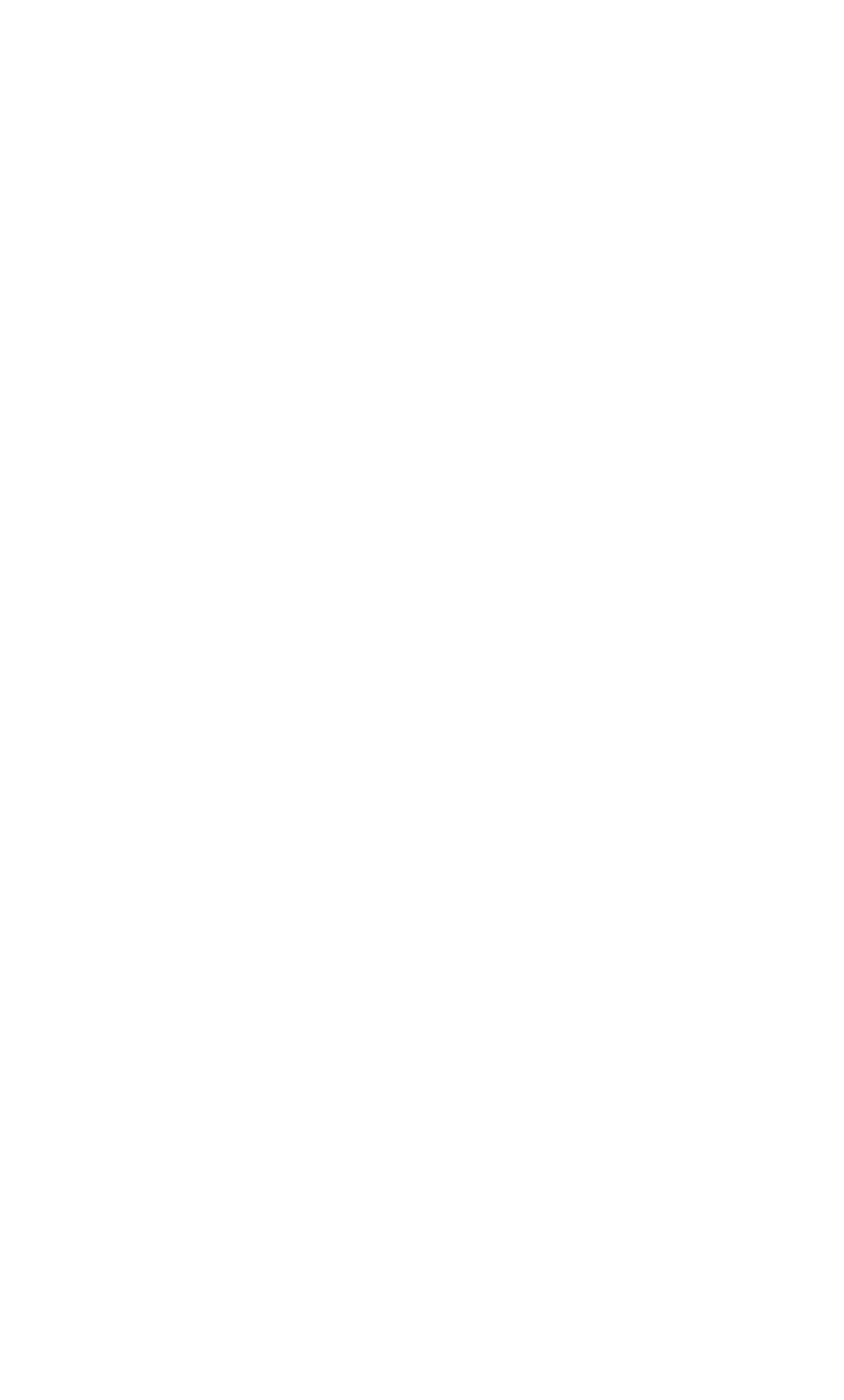Identify the bounding box coordinates of the clickable section necessary to follow the following instruction: "explore Apparel Cleaning". The coordinates should be presented as four float numbers from 0 to 1, i.e., [left, top, right, bottom].

[0.128, 0.736, 0.479, 0.771]